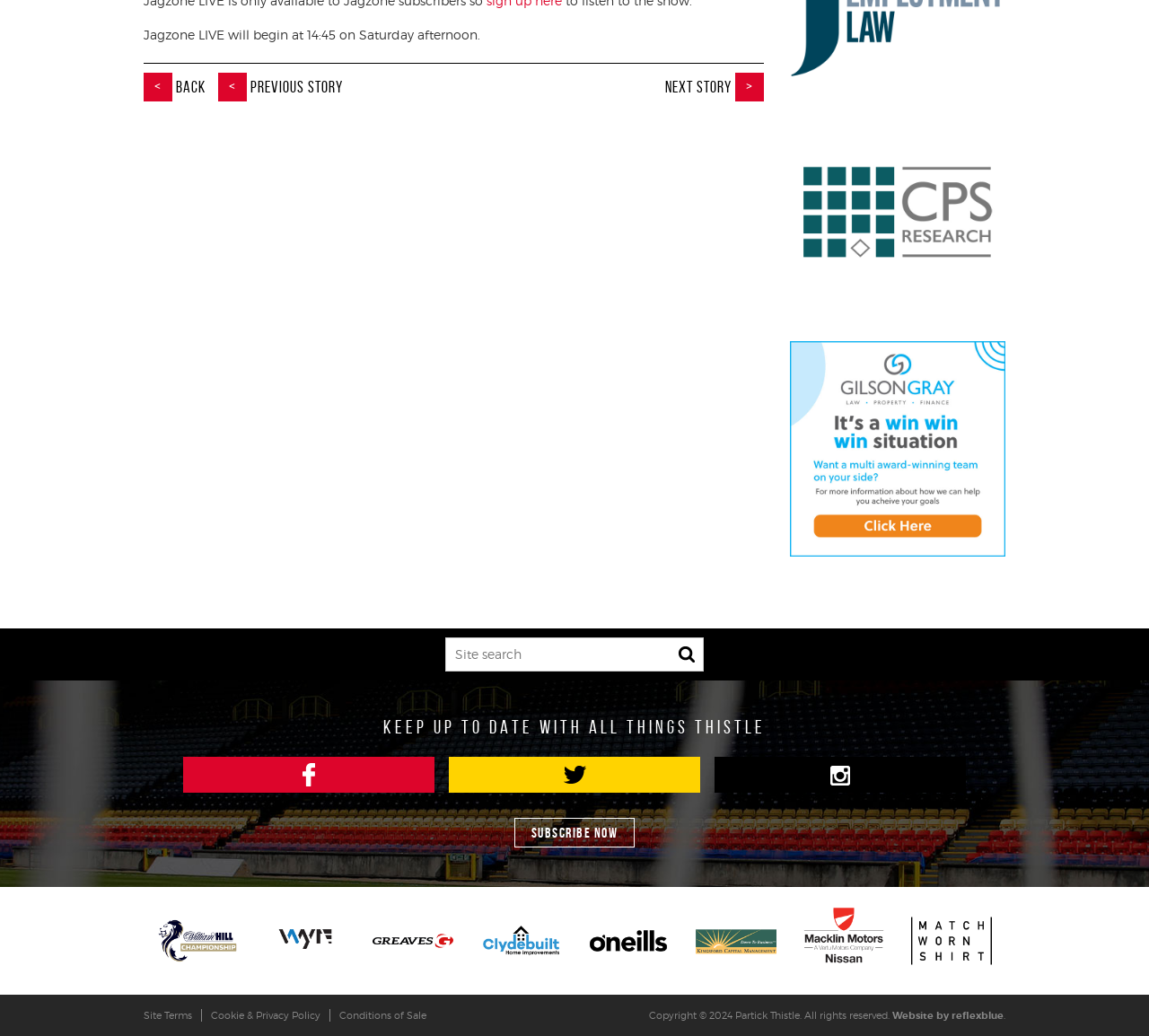Please identify the coordinates of the bounding box for the clickable region that will accomplish this instruction: "View Partick Thistle Sponsorship".

[0.688, 0.104, 0.875, 0.312]